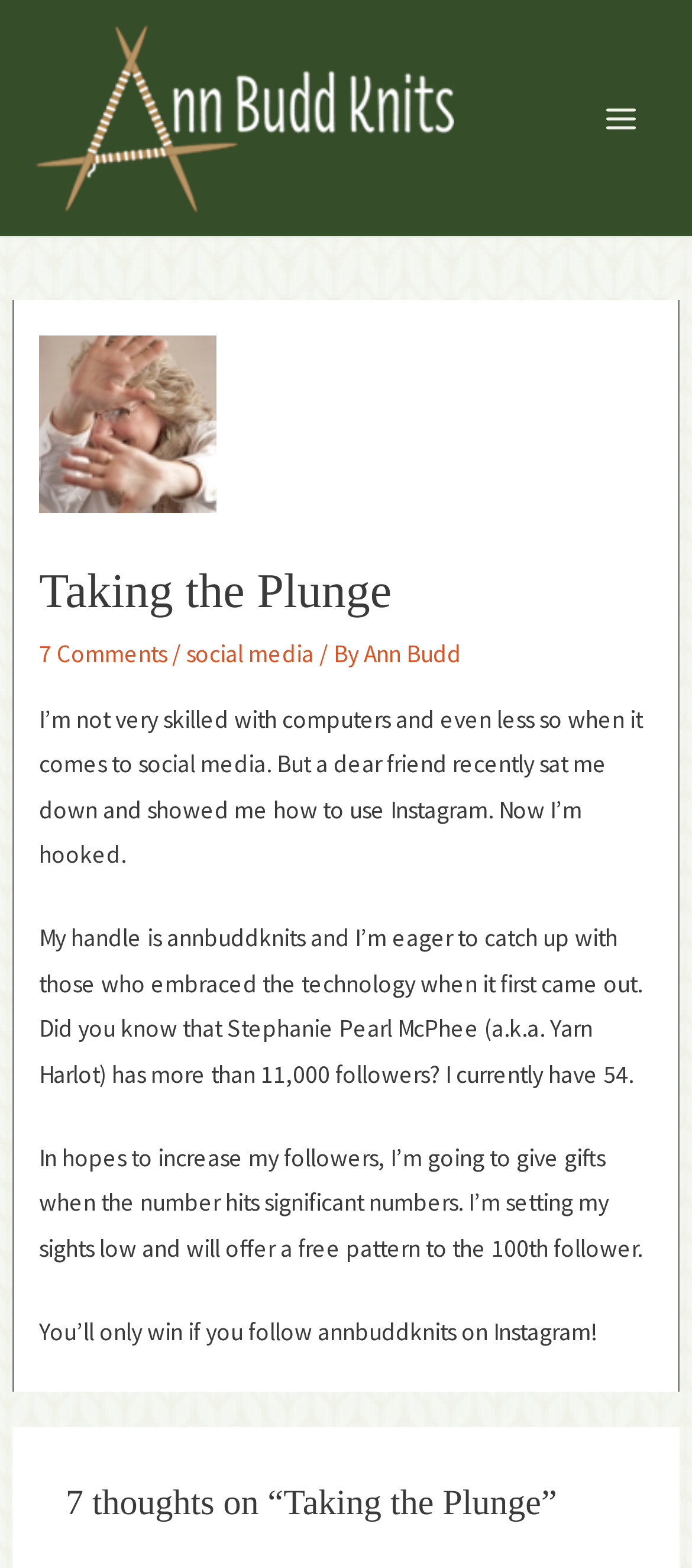How many followers does the author currently have?
Use the screenshot to answer the question with a single word or phrase.

54